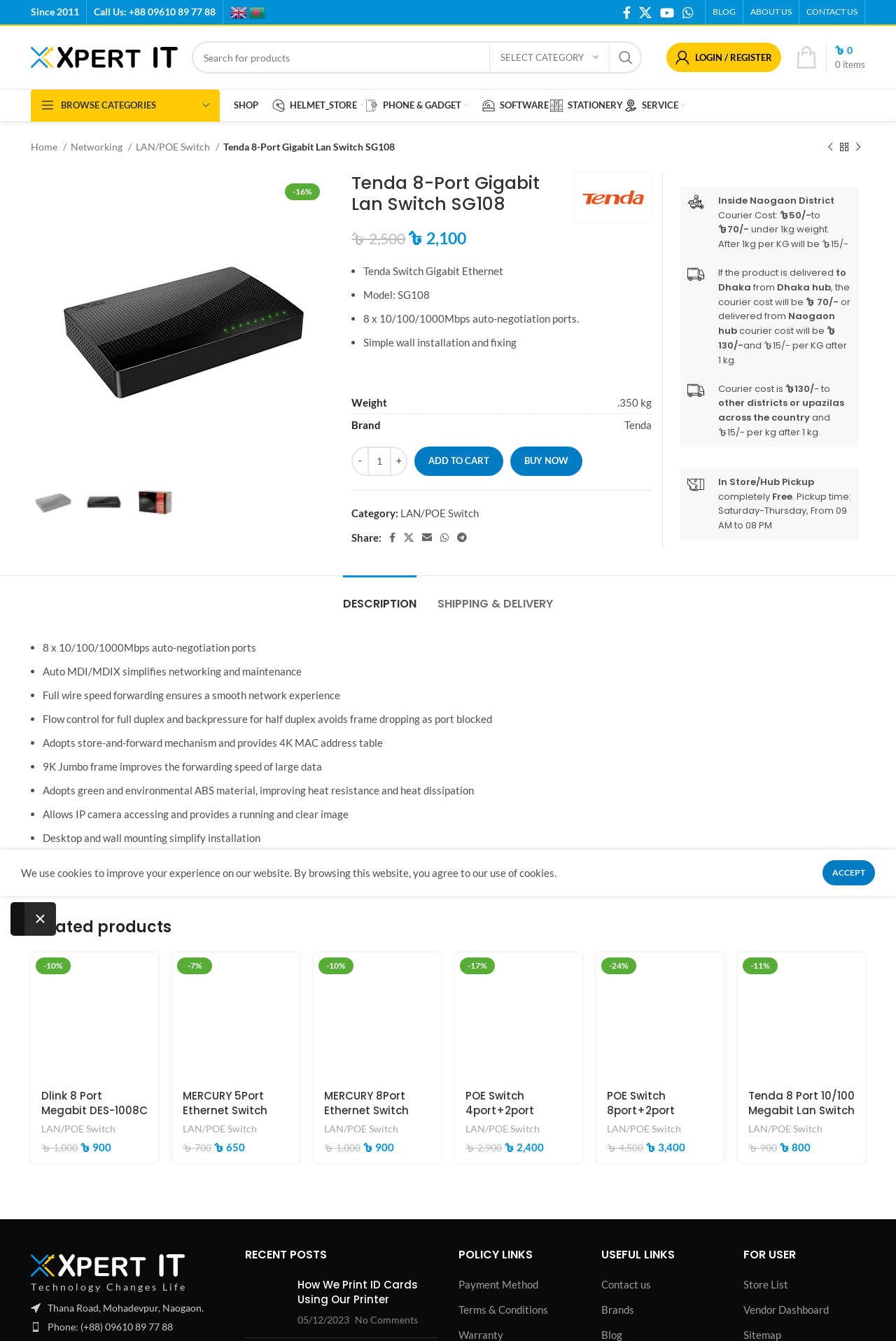Could you highlight the region that needs to be clicked to execute the instruction: "Share the product"?

[0.392, 0.396, 0.426, 0.405]